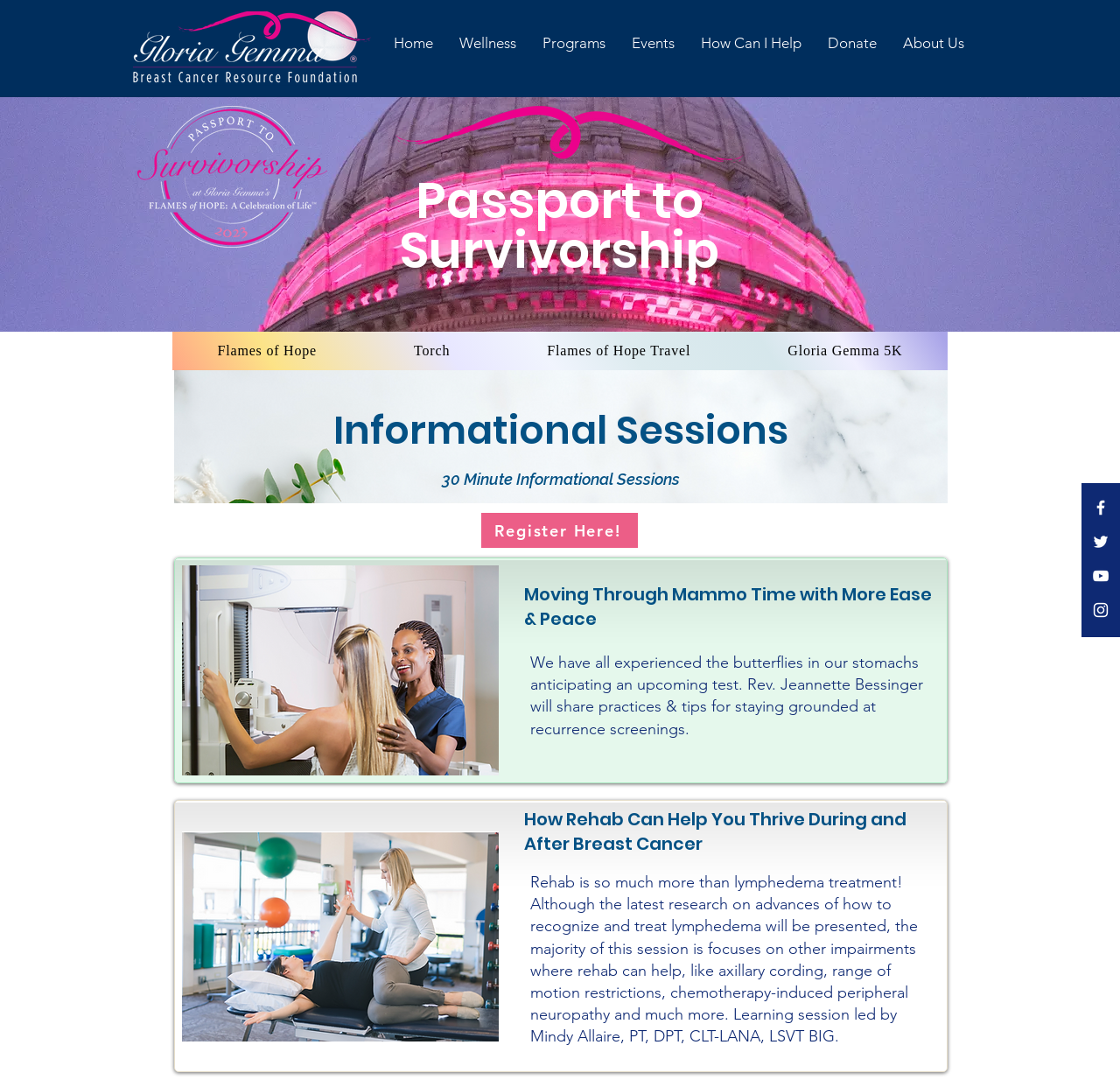Using the webpage screenshot, find the UI element described by aria-label="White Twitter Icon". Provide the bounding box coordinates in the format (top-left x, top-left y, bottom-right x, bottom-right y), ensuring all values are floating point numbers between 0 and 1.

[0.974, 0.493, 0.991, 0.511]